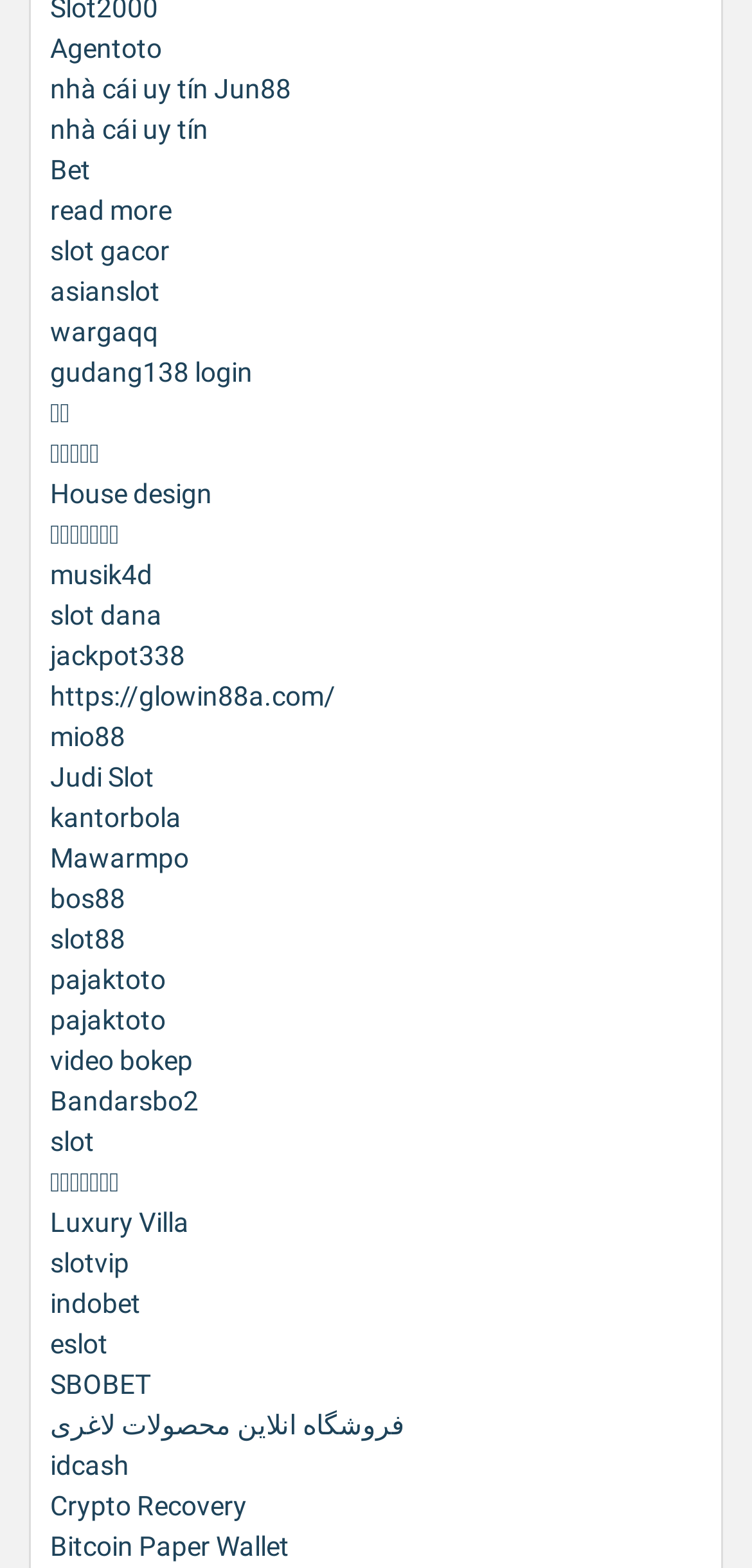Please answer the following question using a single word or phrase: Are there any links to websites with non-English names?

Yes